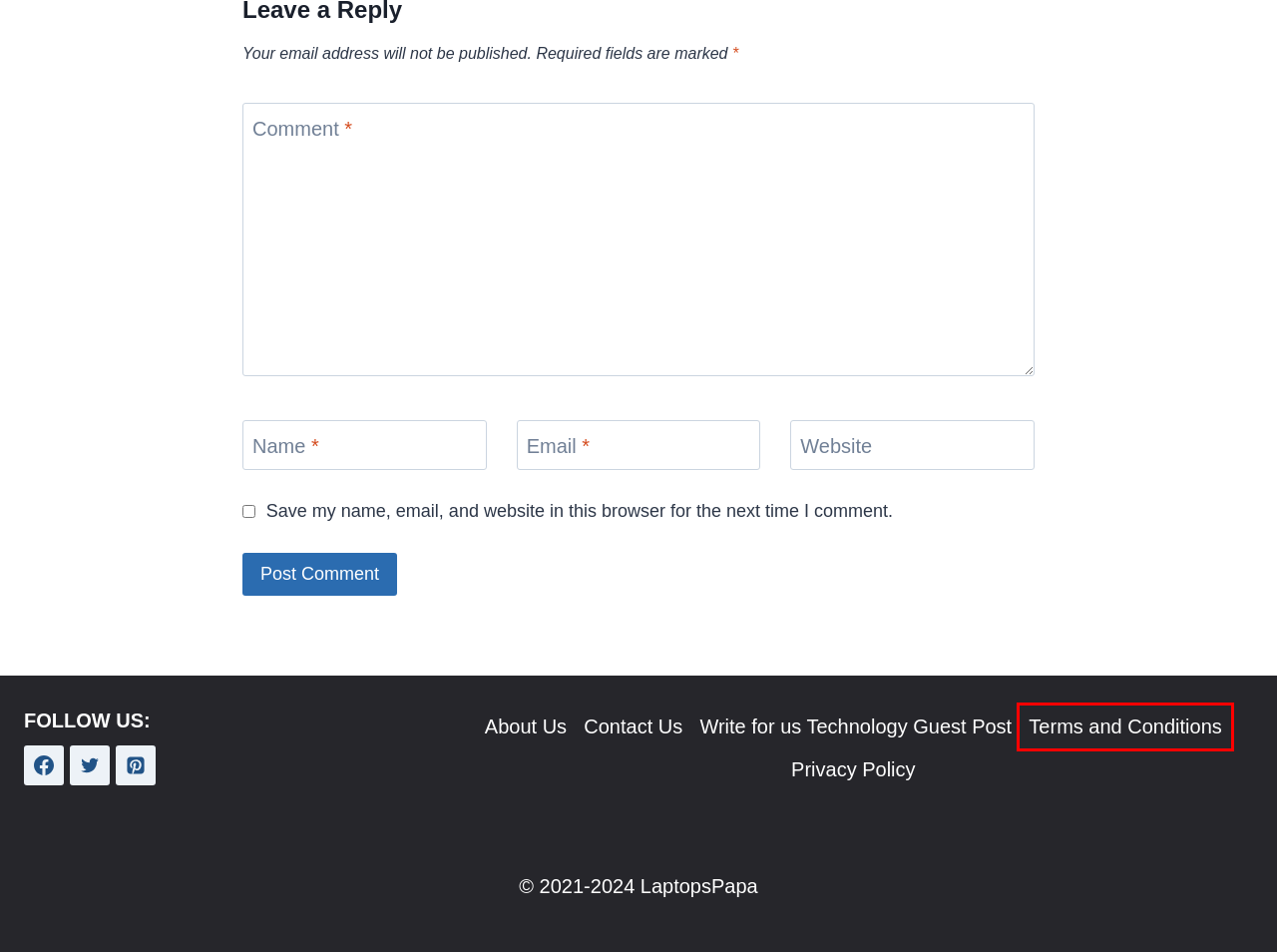You are given a screenshot of a webpage with a red bounding box around an element. Choose the most fitting webpage description for the page that appears after clicking the element within the red bounding box. Here are the candidates:
A. Contact Us - LaptopsPapa
B. Digital Marketing - LaptopsPapa
C. Smartphone - LaptopsPapa
D. Terms and Conditions - LaptopsPapa
E. About Us - LaptopsPapa
F. Write for us Technology Guest Post - LaptopsPapa
G. Privacy Policy - LaptopsPapa
H. Jensen

D